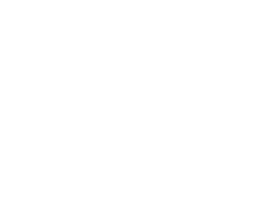Please provide a brief answer to the following inquiry using a single word or phrase:
What type of buyers is the DHD-650 relevant to?

Manufacturers